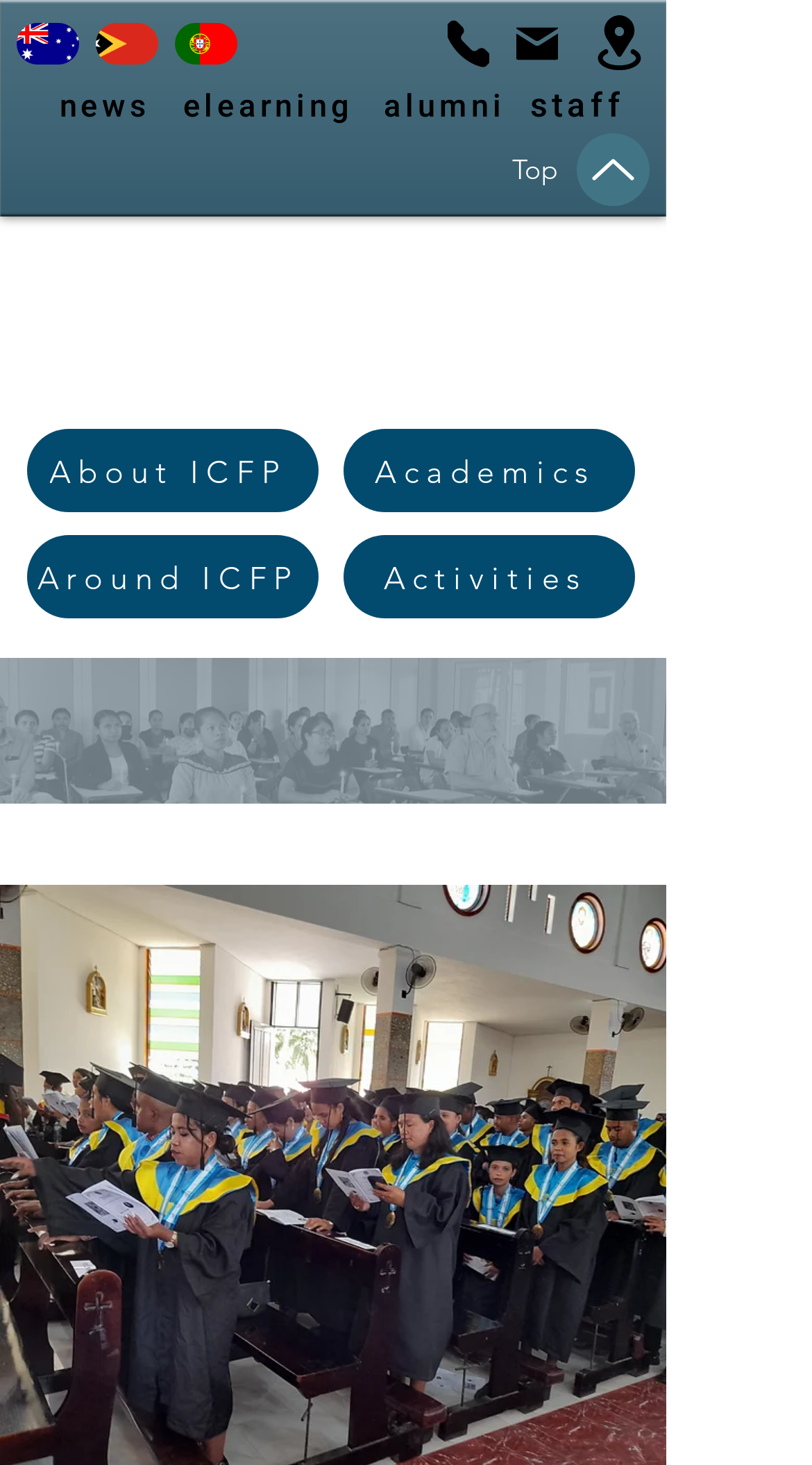Determine the bounding box coordinates of the clickable element to achieve the following action: 'view alumni information'. Provide the coordinates as four float values between 0 and 1, formatted as [left, top, right, bottom].

[0.459, 0.053, 0.636, 0.091]